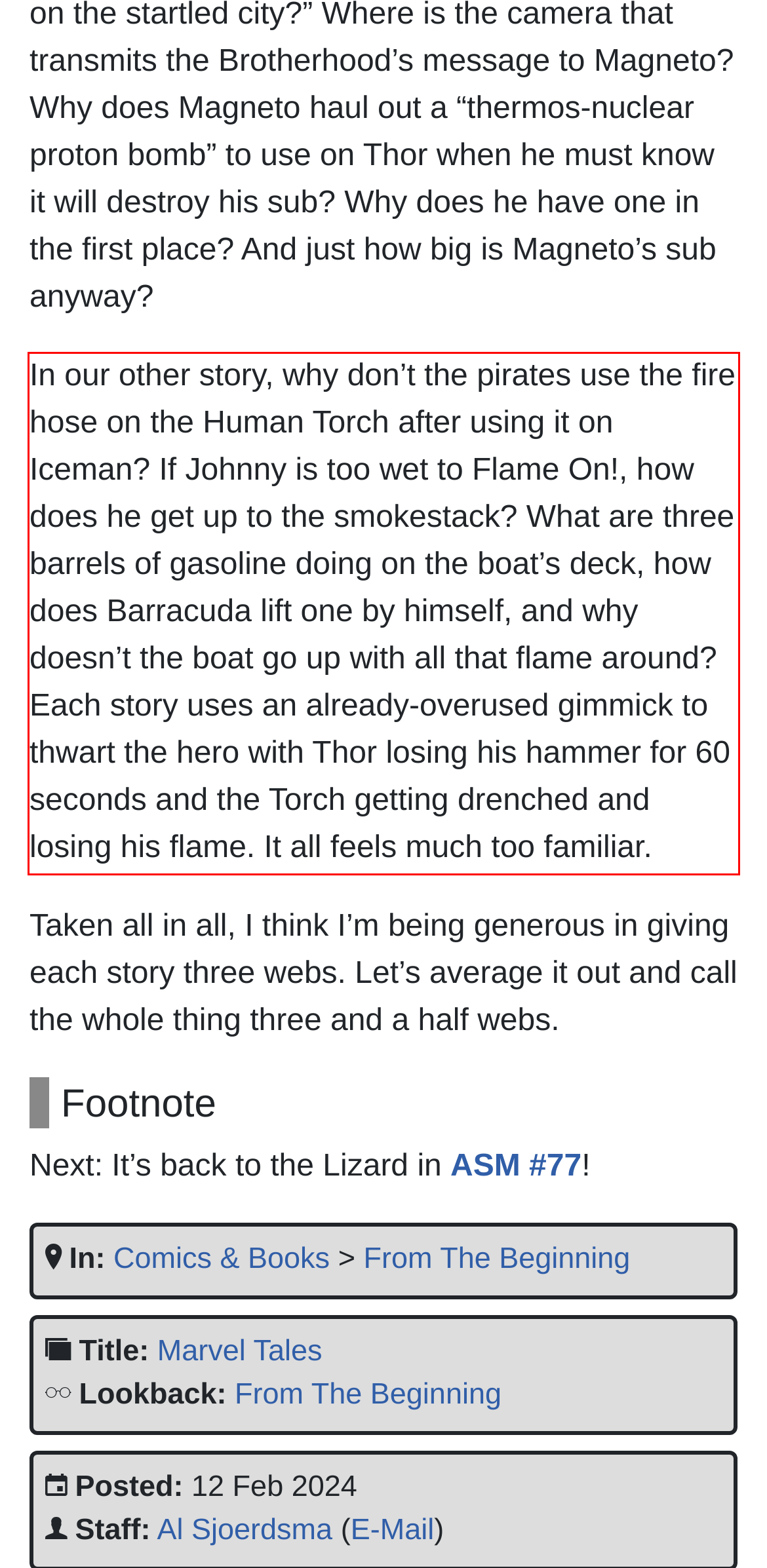View the screenshot of the webpage and identify the UI element surrounded by a red bounding box. Extract the text contained within this red bounding box.

In our other story, why don’t the pirates use the fire hose on the Human Torch after using it on Iceman? If Johnny is too wet to Flame On!, how does he get up to the smokestack? What are three barrels of gasoline doing on the boat’s deck, how does Barracuda lift one by himself, and why doesn’t the boat go up with all that flame around? Each story uses an already-overused gimmick to thwart the hero with Thor losing his hammer for 60 seconds and the Torch getting drenched and losing his flame. It all feels much too familiar.